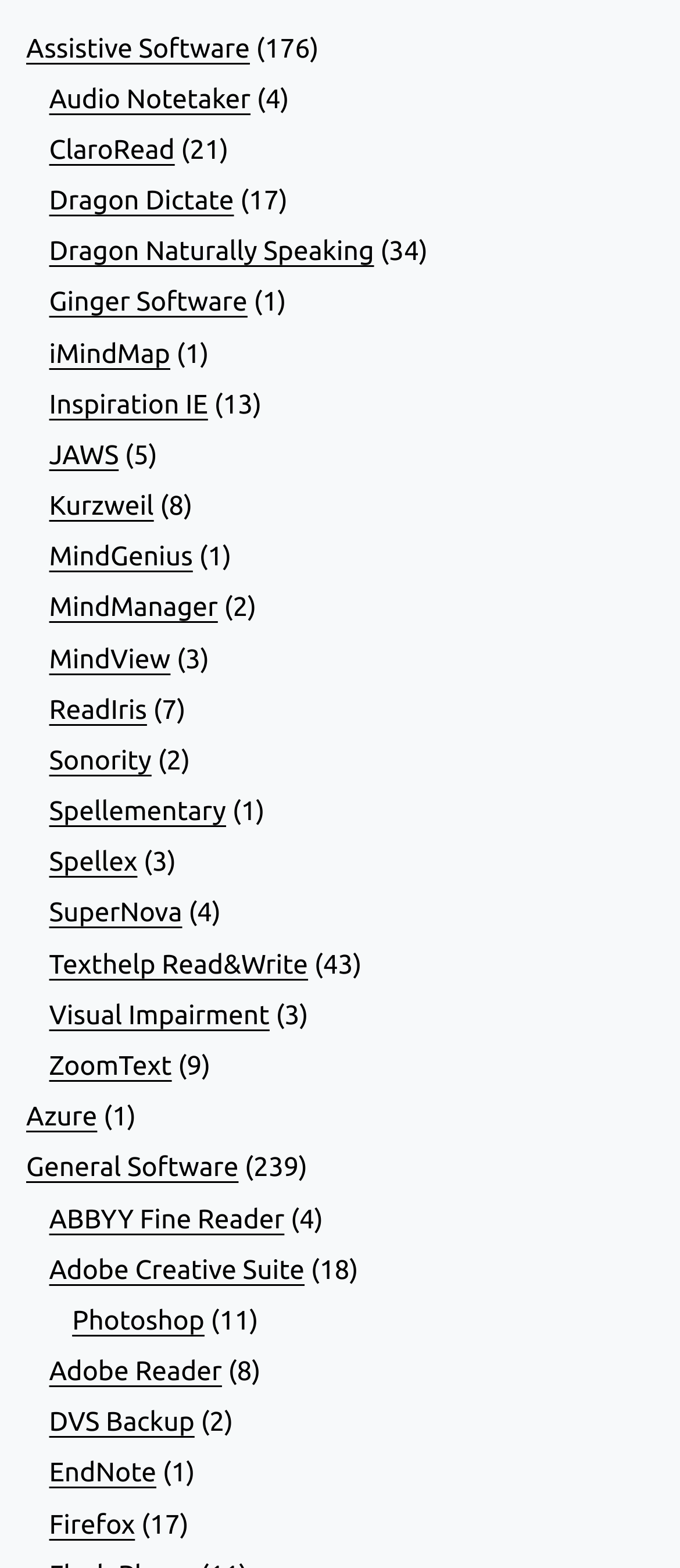What is the first assistive software listed?
Refer to the image and respond with a one-word or short-phrase answer.

Audio Notetaker